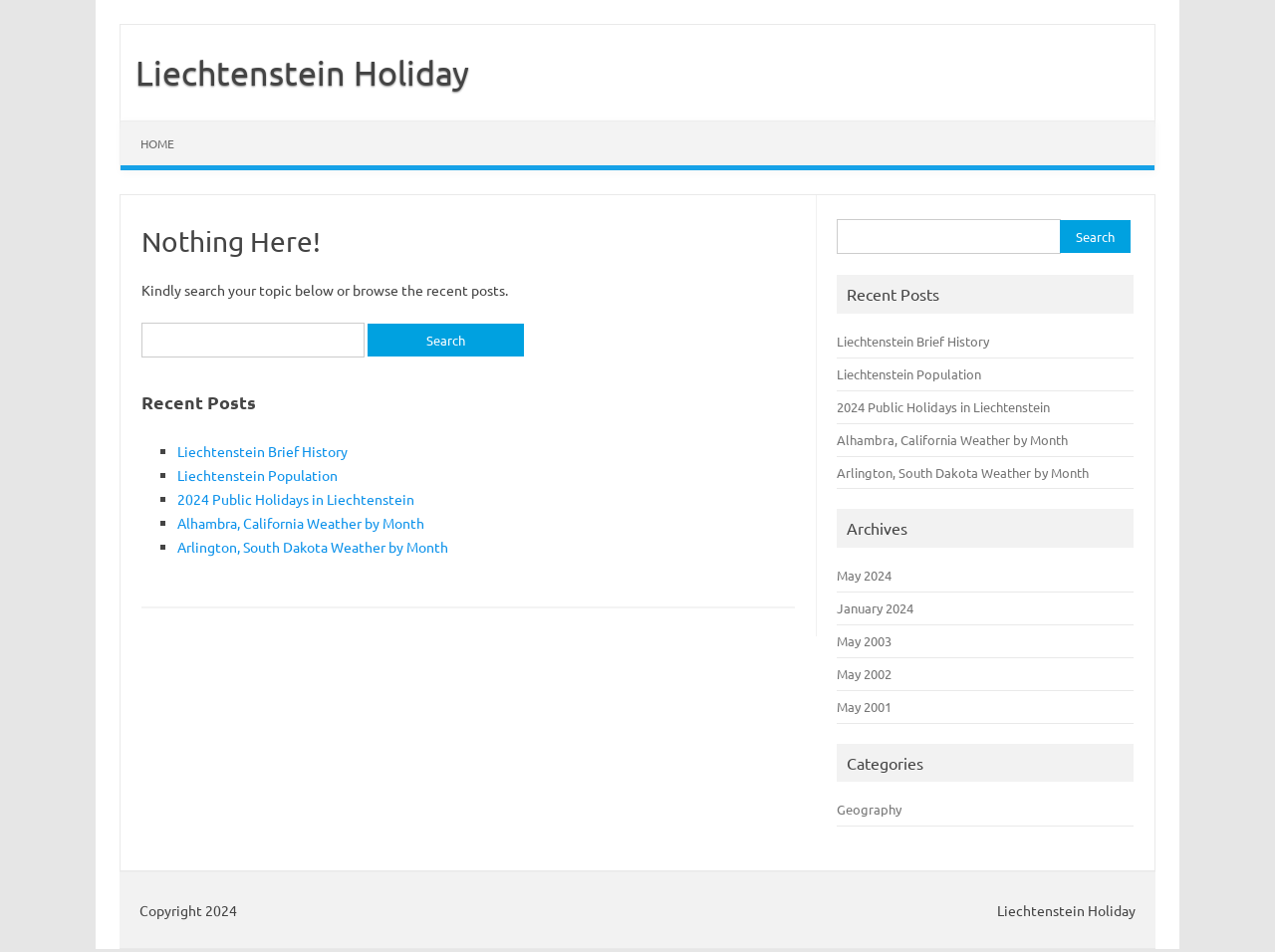Please find and report the bounding box coordinates of the element to click in order to perform the following action: "View the archives for May 2024". The coordinates should be expressed as four float numbers between 0 and 1, in the format [left, top, right, bottom].

[0.657, 0.595, 0.699, 0.613]